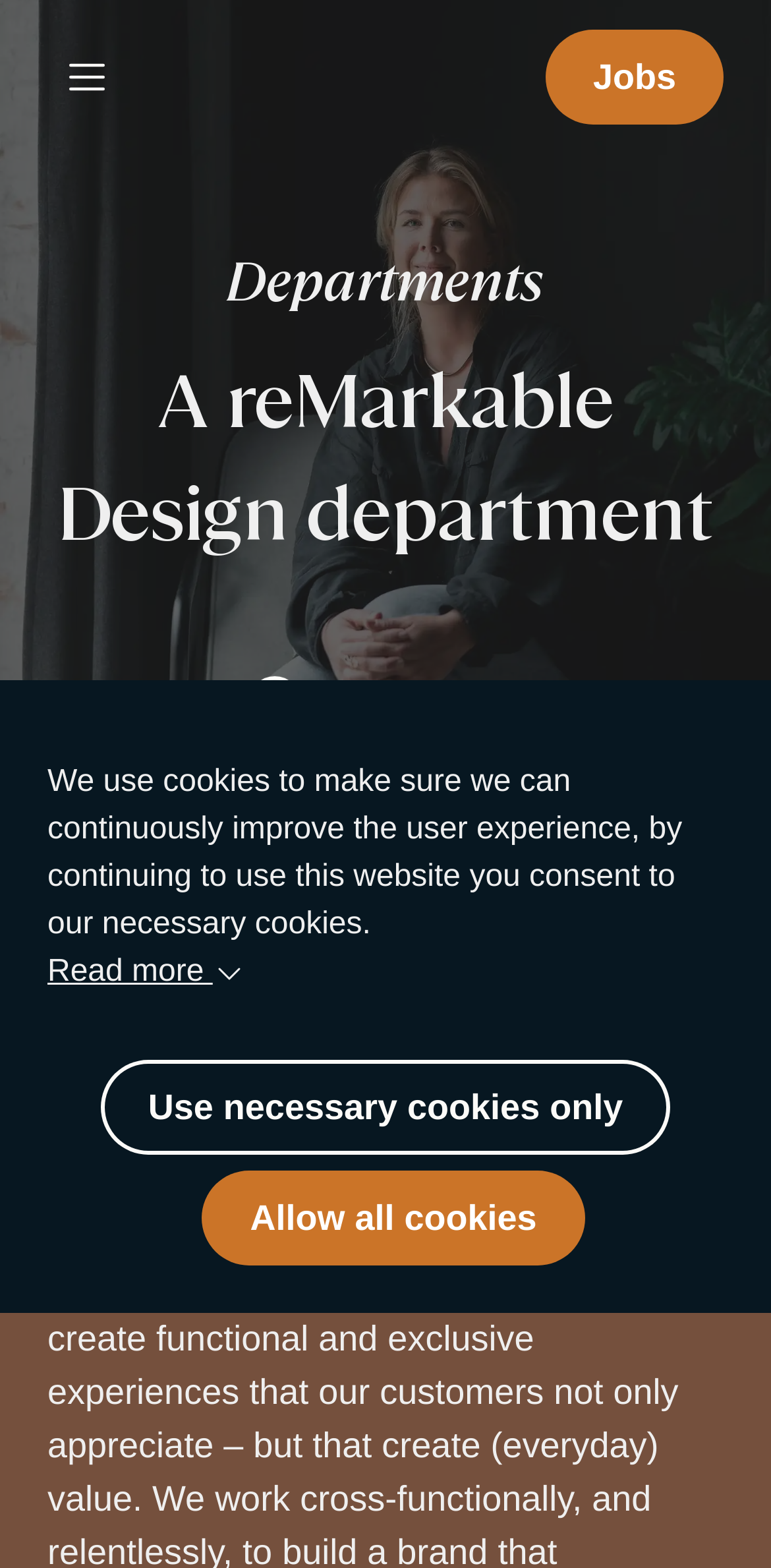What is the department mentioned on the webpage?
Please provide a single word or phrase as your answer based on the image.

Design